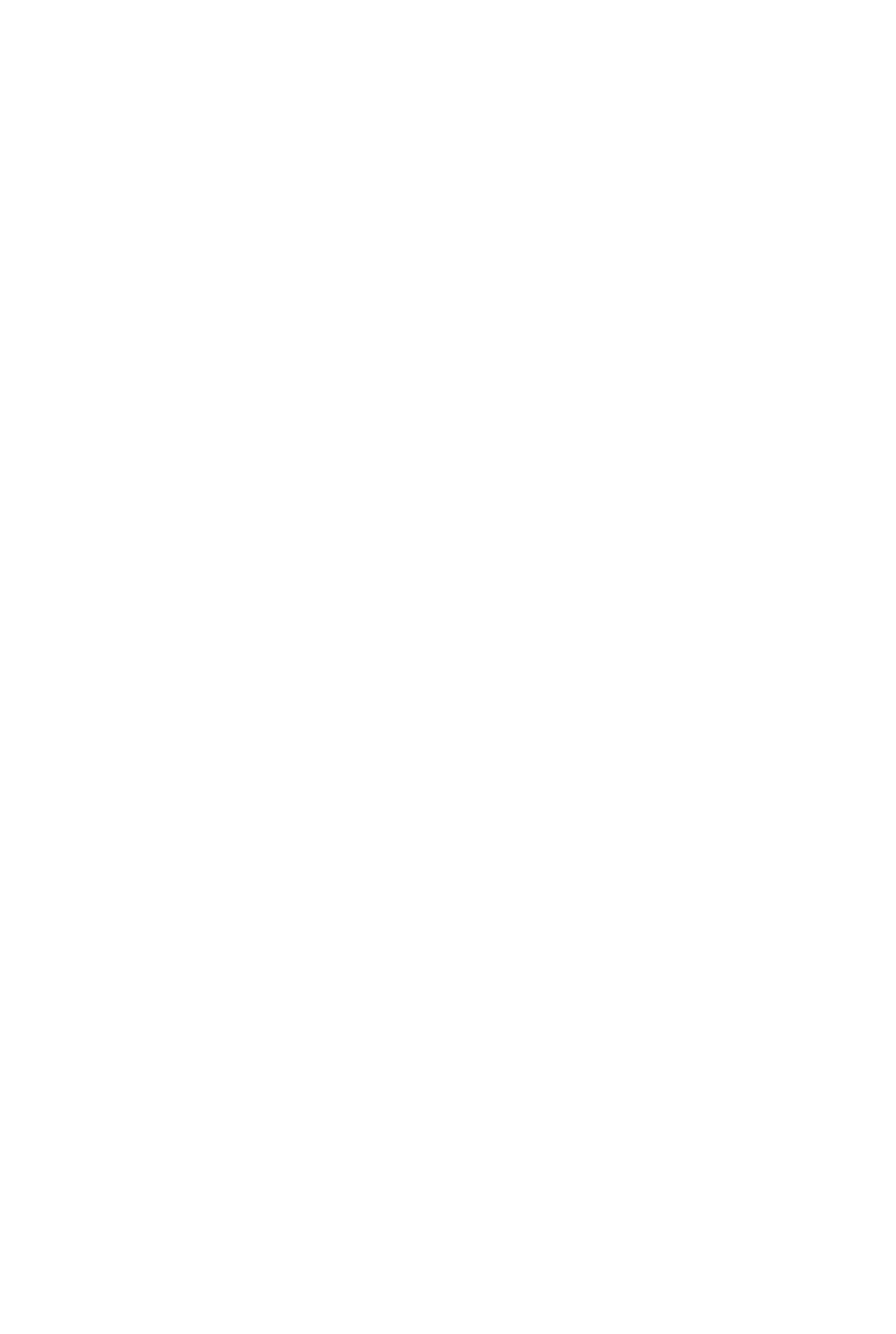Refer to the image and answer the question with as much detail as possible: What is the layout of the links on this webpage?

Based on the bounding box coordinates of the link elements, I can infer that the links are arranged in a vertical list, with each link below the previous one.